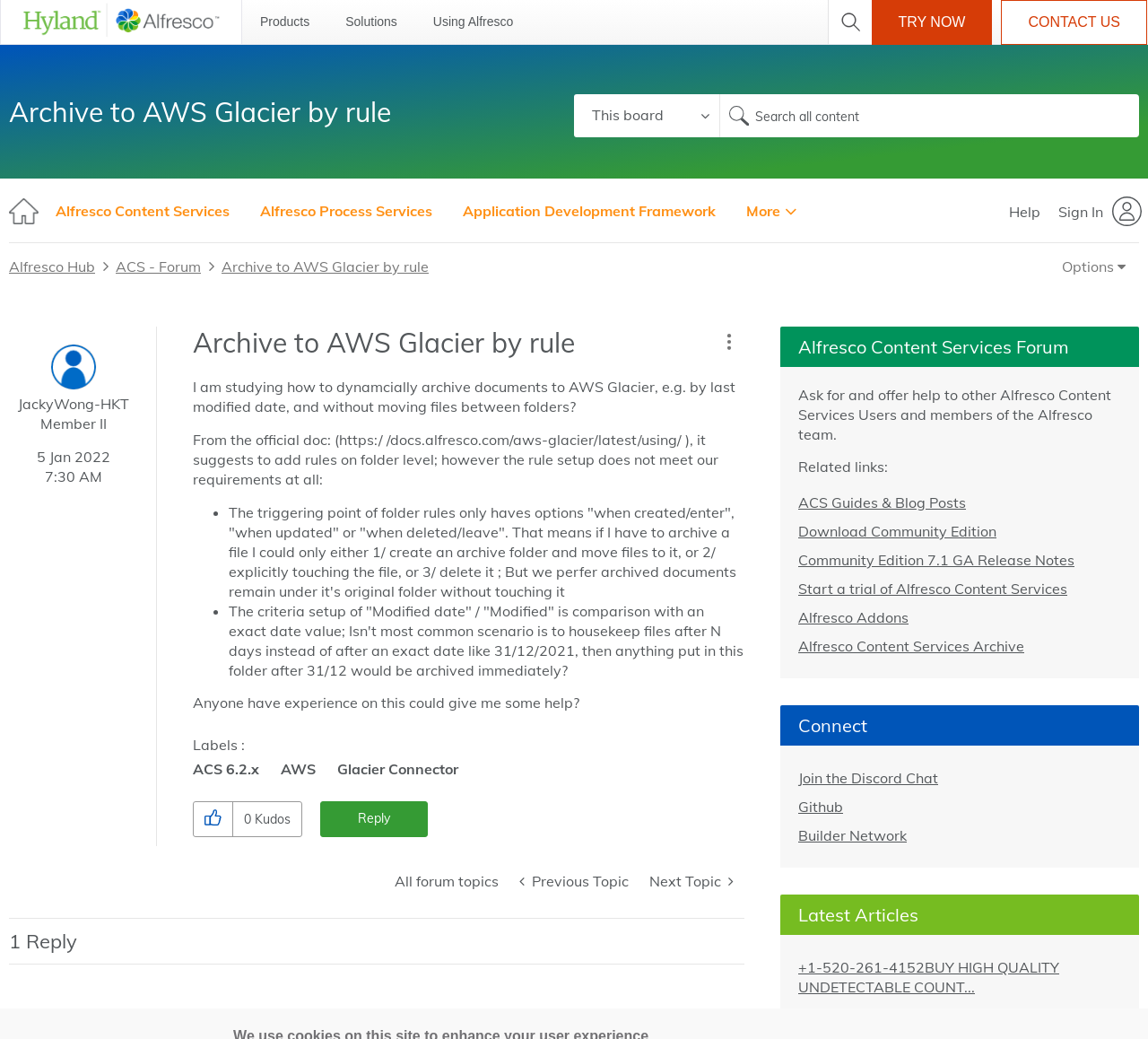Provide a thorough and detailed response to the question by examining the image: 
What is the topic of the post?

I found the answer by looking at the heading element with the text 'Archive to AWS Glacier by rule' located at the top of the webpage, which is likely the topic of the post.